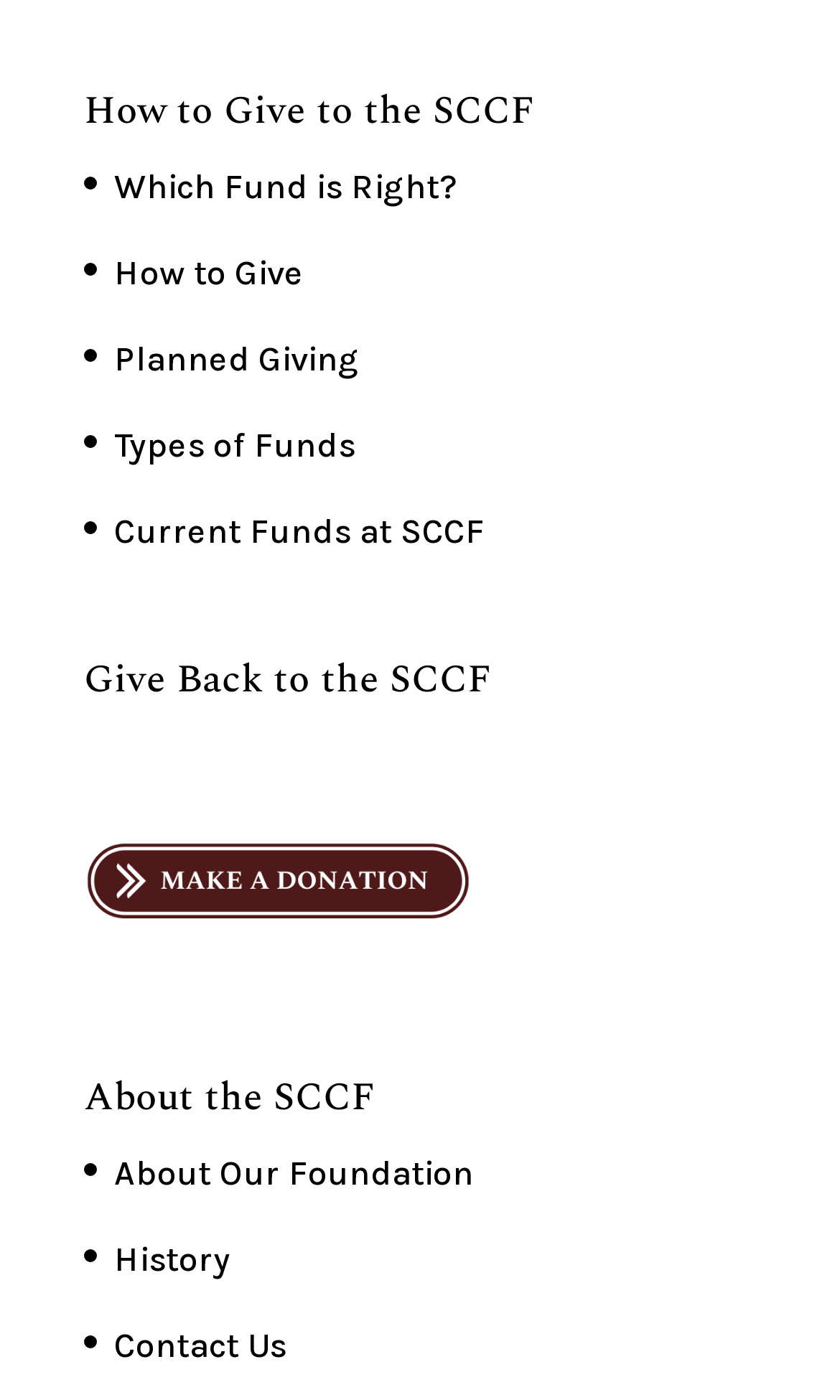Respond with a single word or phrase to the following question:
What is the first link in the top section?

Which Fund is Right?